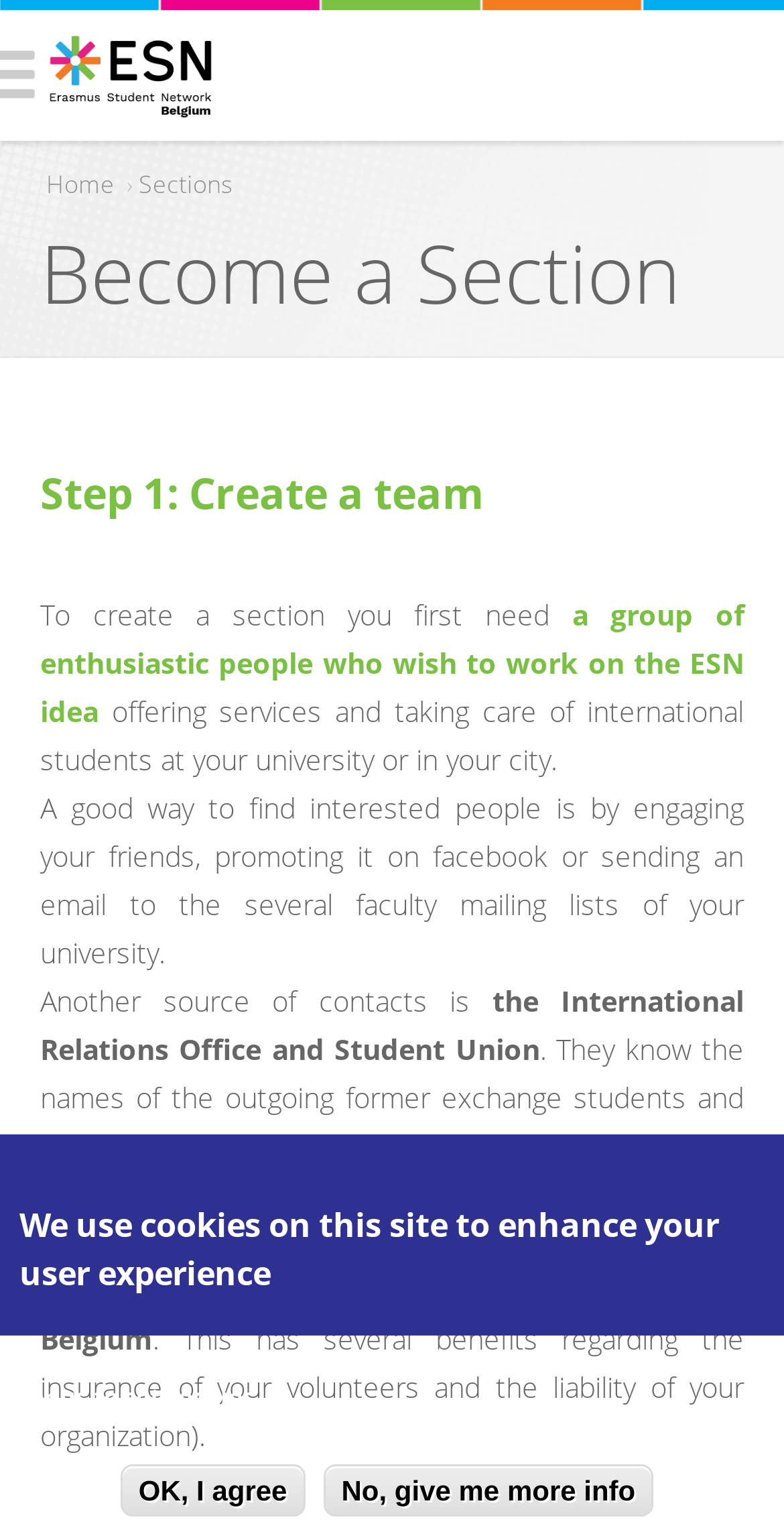Answer the following in one word or a short phrase: 
What is the benefit of registering the organization legally?

Insurance and liability benefits